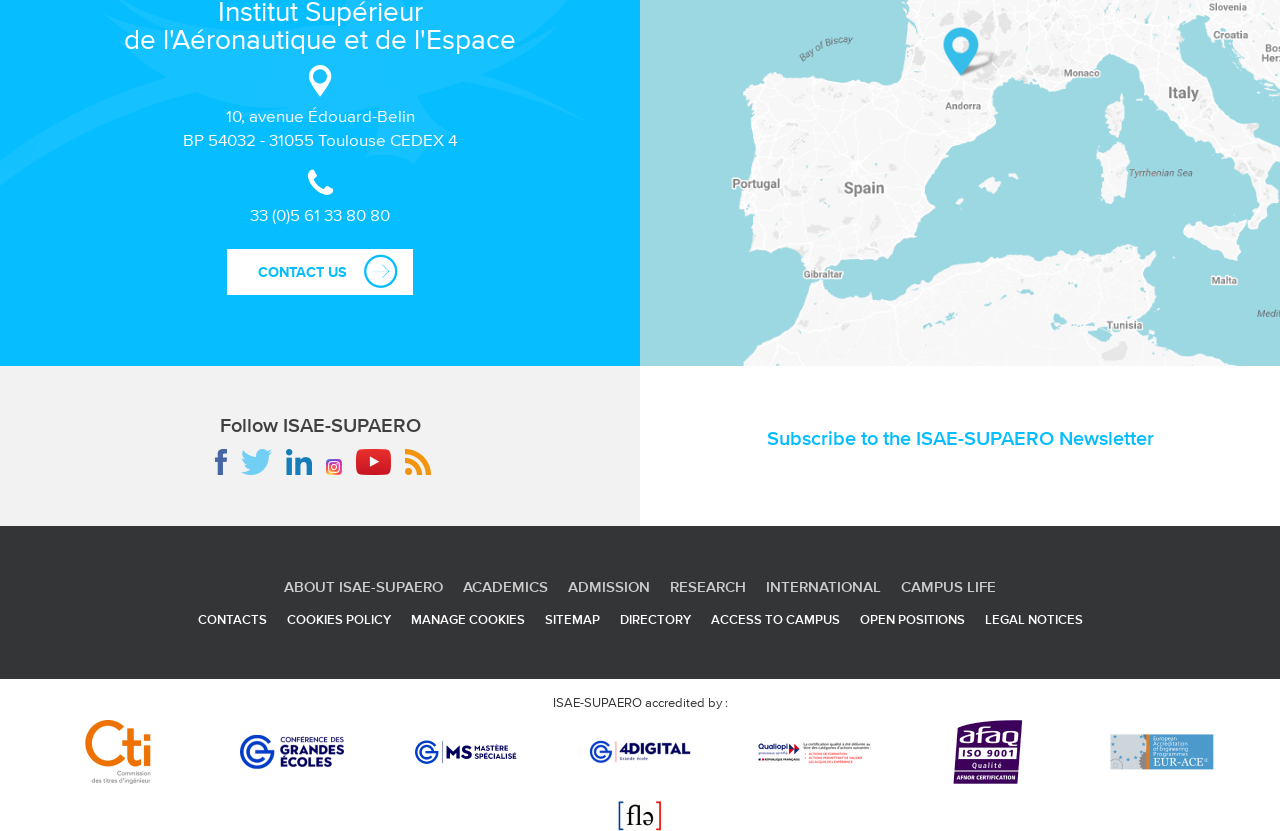Locate the bounding box coordinates of the clickable area needed to fulfill the instruction: "View CTI - Certification des titres d'ingénieur".

[0.026, 0.892, 0.159, 0.913]